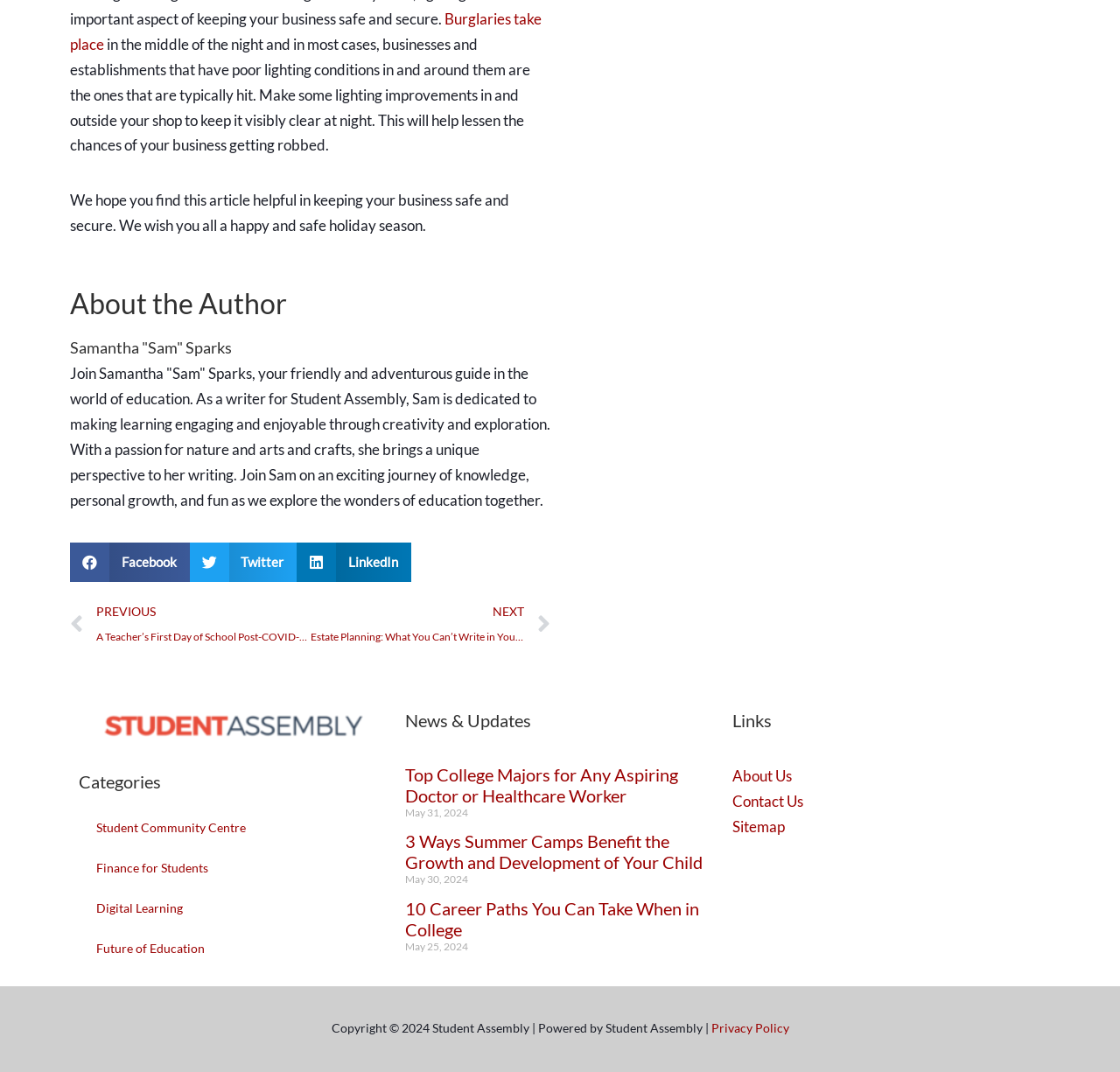What is the category of the article 'Top College Majors for Any Aspiring Doctor or Healthcare Worker'?
Analyze the image and deliver a detailed answer to the question.

The category of the article 'Top College Majors for Any Aspiring Doctor or Healthcare Worker' can be found by looking at the 'Categories' section, where it is listed under 'Student Community Centre'.